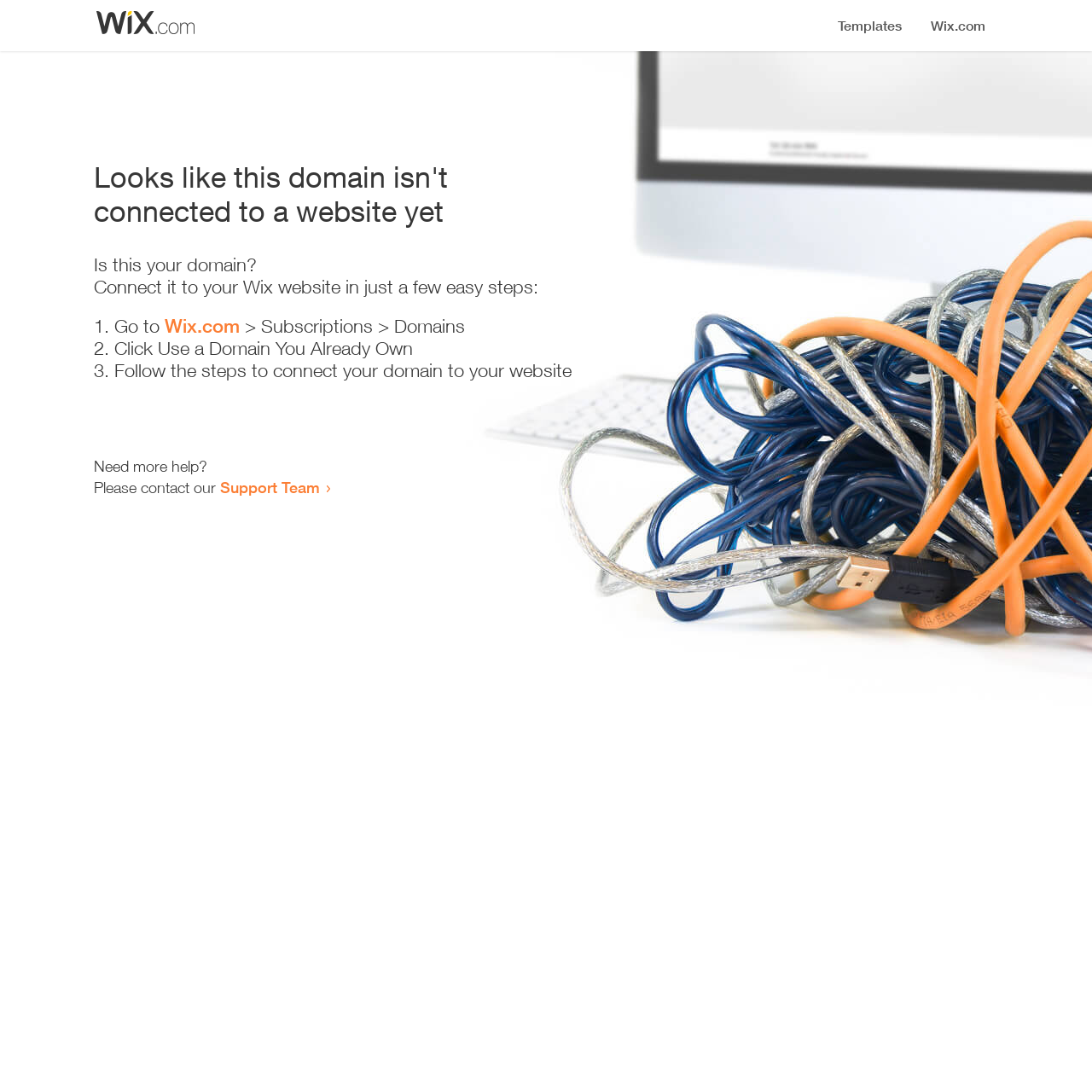Craft a detailed narrative of the webpage's structure and content.

The webpage appears to be an error page, indicating that a domain is not connected to a website yet. At the top, there is a small image, likely a logo or icon. Below the image, a prominent heading reads "Looks like this domain isn't connected to a website yet". 

Underneath the heading, a series of instructions are provided to connect the domain to a Wix website. The instructions are divided into three steps, each marked with a numbered list marker (1., 2., and 3.). The first step involves going to Wix.com, specifically the Subscriptions > Domains section. The second step is to click "Use a Domain You Already Own", and the third step is to follow the instructions to connect the domain to the website.

At the bottom of the page, there is a section offering additional help, with a message "Need more help?" followed by an invitation to contact the Support Team, which is a clickable link.